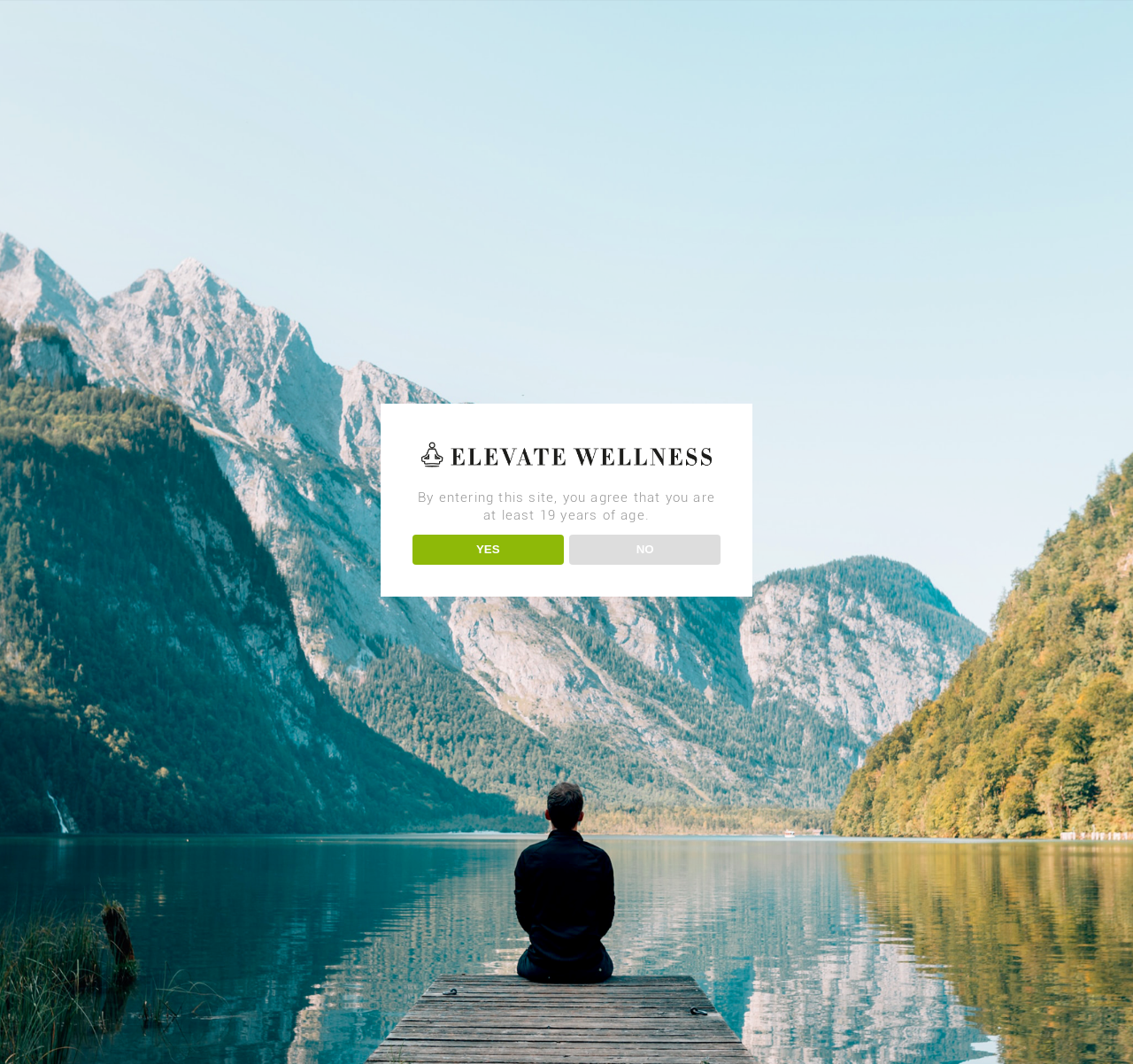Show me the bounding box coordinates of the clickable region to achieve the task as per the instruction: "Visit Blog".

[0.606, 0.014, 0.661, 0.052]